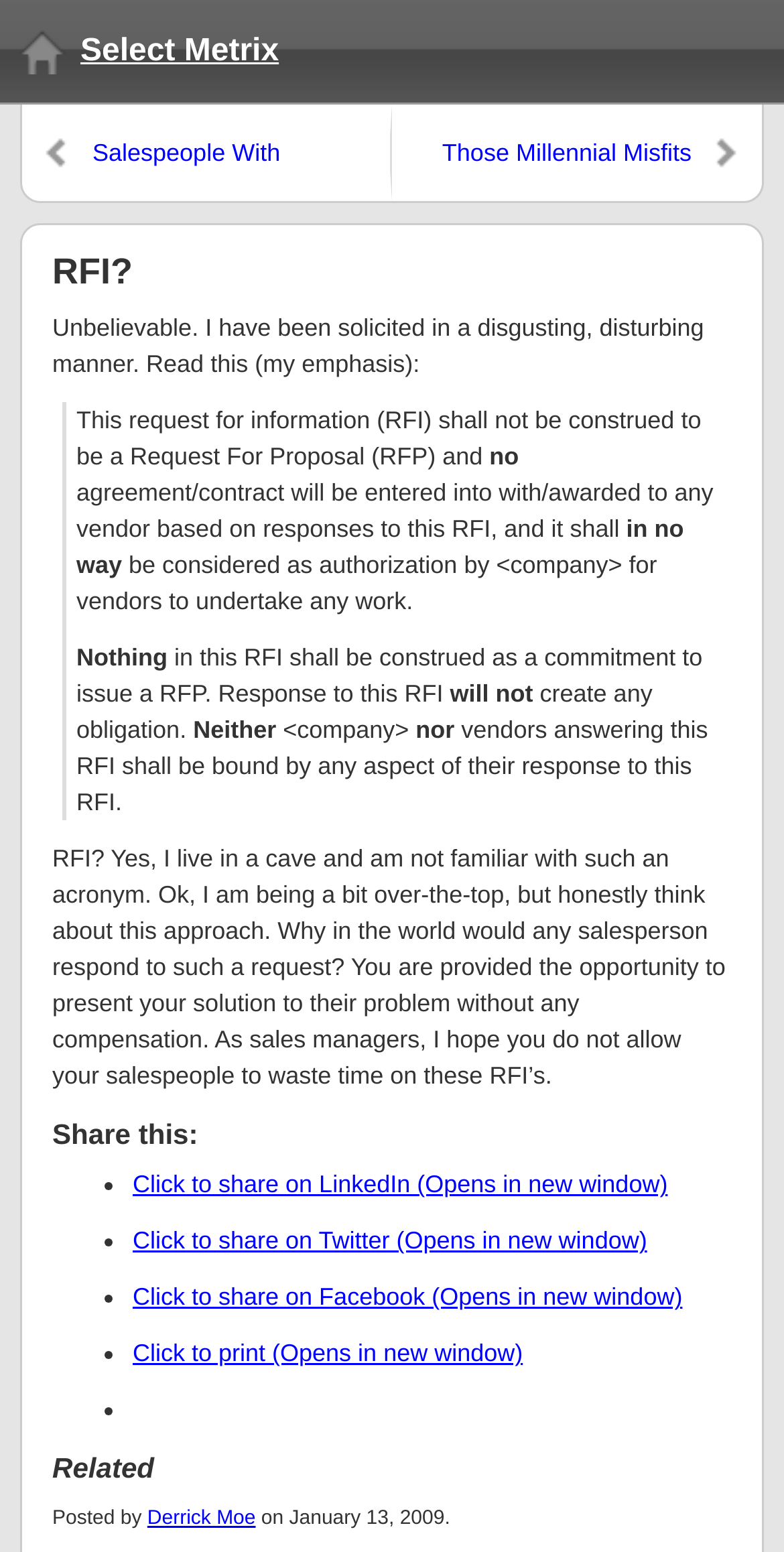Provide the bounding box coordinates of the HTML element described by the text: "title="Share On Linkedin"". The coordinates should be in the format [left, top, right, bottom] with values between 0 and 1.

None